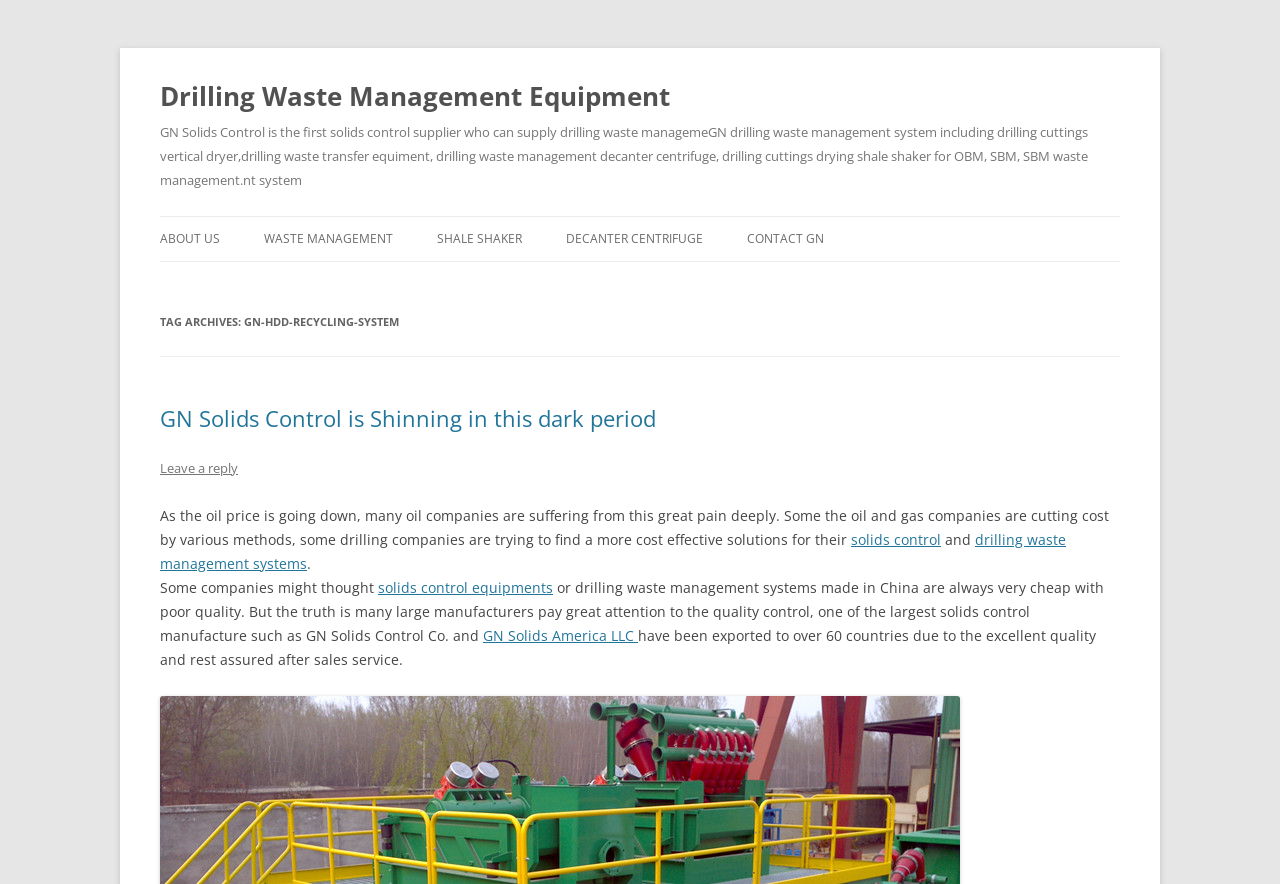Determine the bounding box coordinates for the area you should click to complete the following instruction: "Read more about GN Solids Control is Shinning in this dark period".

[0.125, 0.456, 0.512, 0.49]